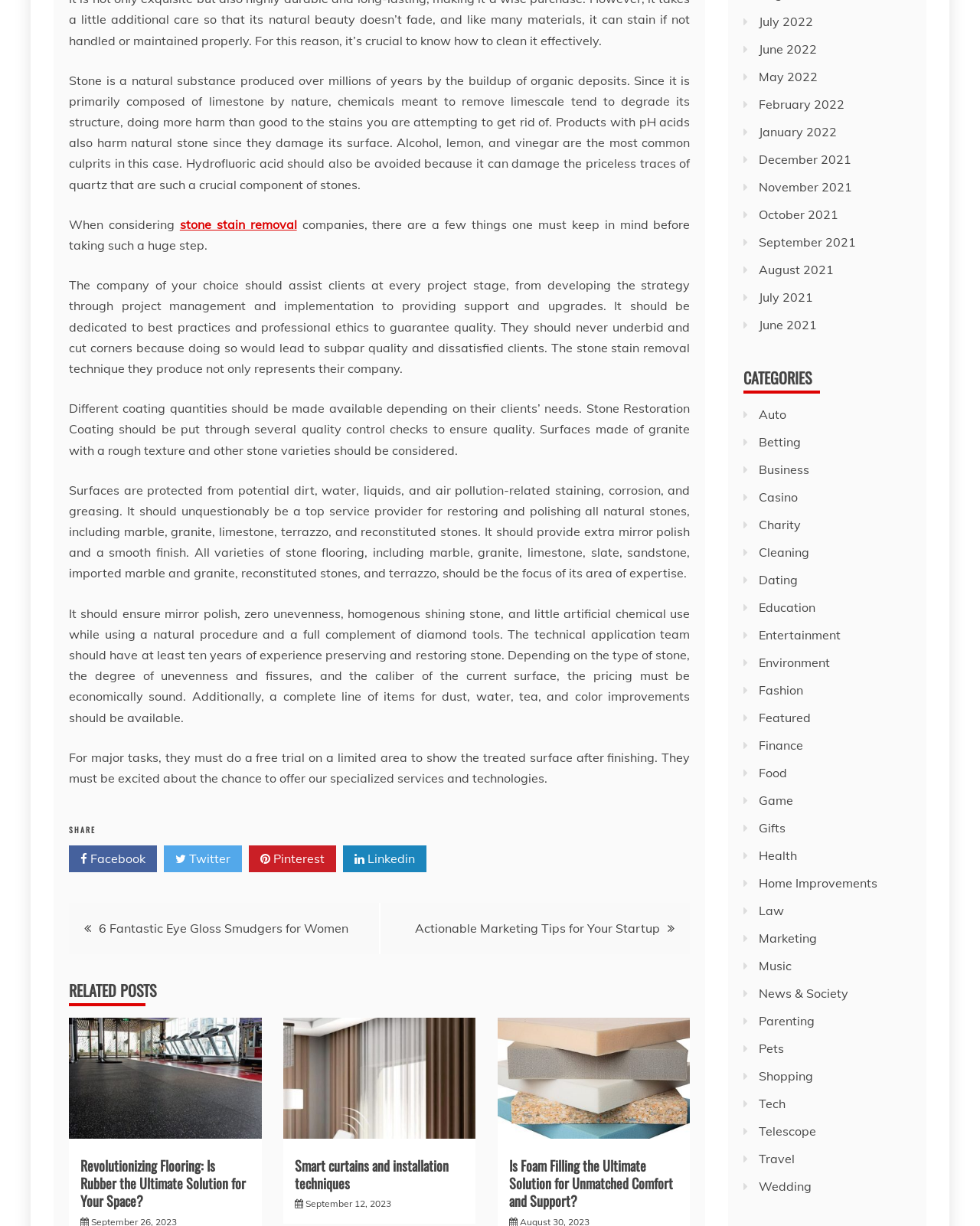Please identify the bounding box coordinates of the element's region that needs to be clicked to fulfill the following instruction: "Click the SHARE button". The bounding box coordinates should consist of four float numbers between 0 and 1, i.e., [left, top, right, bottom].

[0.07, 0.672, 0.098, 0.682]